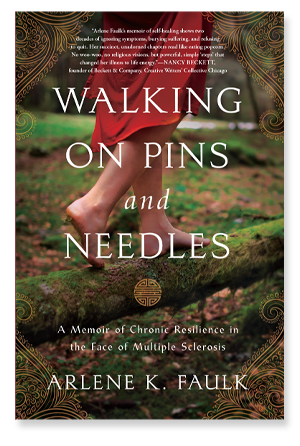What does the figure's bare feet on a natural surface symbolize?
Provide a detailed answer to the question, using the image to inform your response.

The close-up of a figure's bare feet standing on a natural surface on the cover art symbolizes both vulnerability and strength, reflecting the author's journey of resilience and self-discovery.